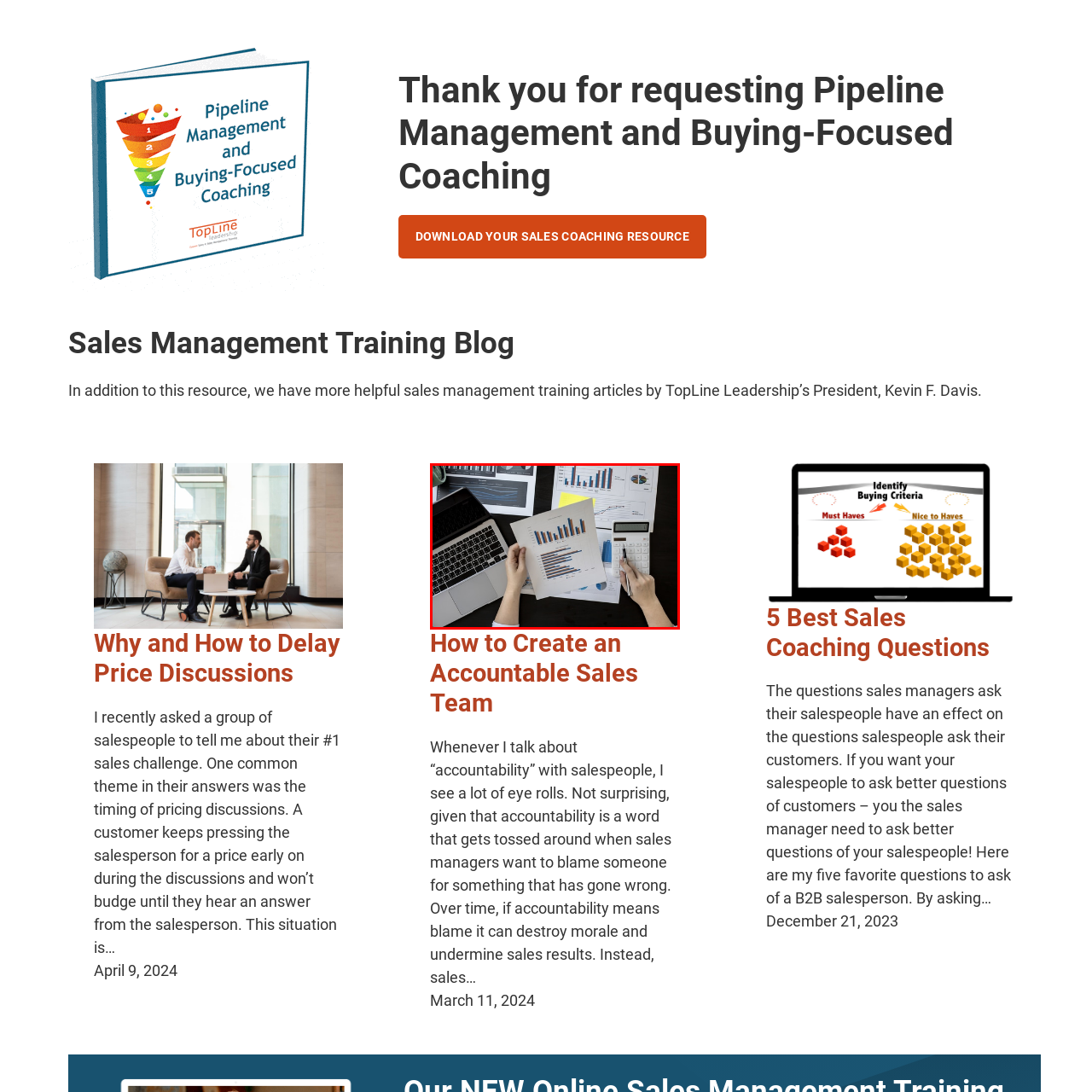Identify the subject within the red bounding box and respond to the following question in a single word or phrase:
What type of data is being represented?

Visual data